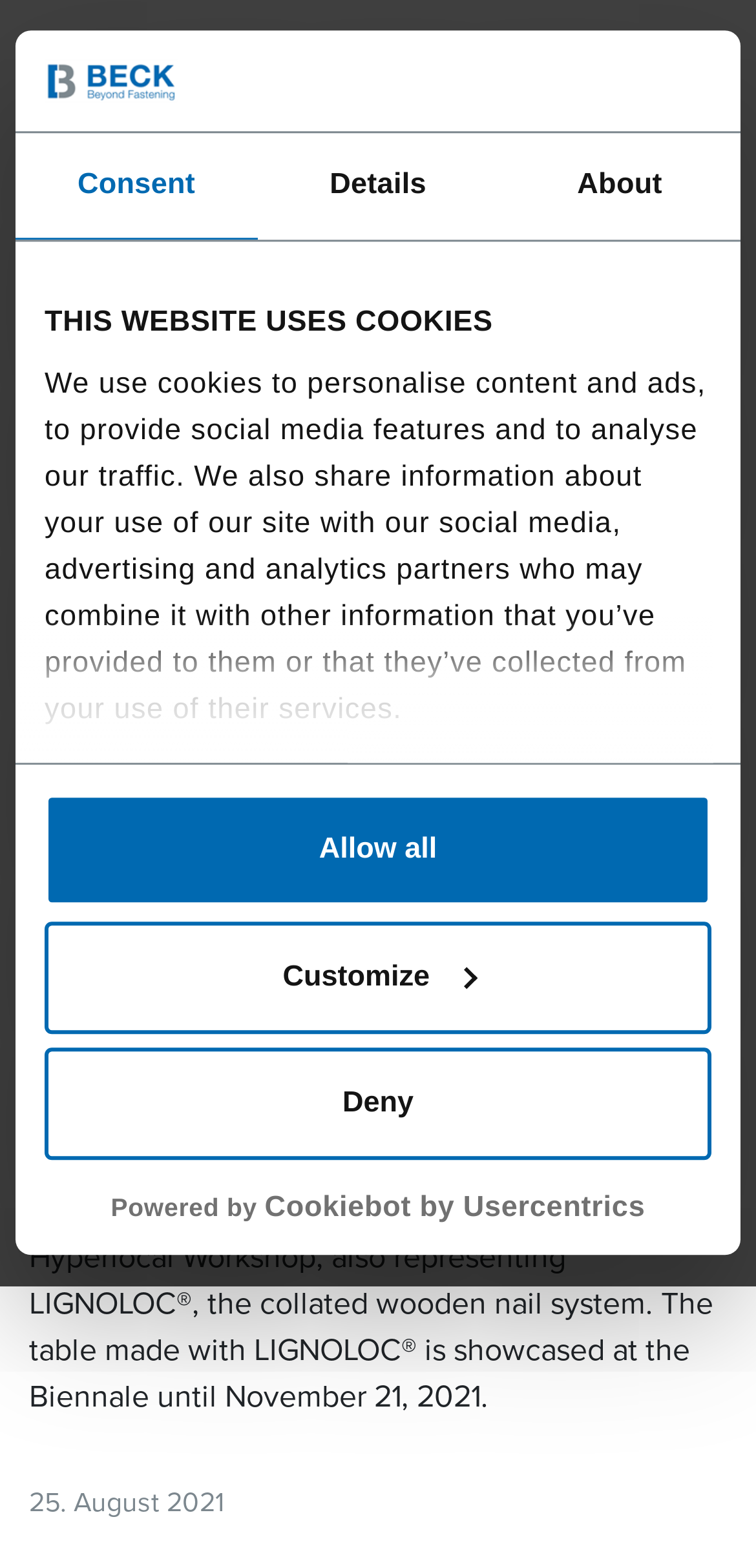Generate a comprehensive caption for the webpage you are viewing.

The webpage appears to be an article about LCLT – LIGNOLOC® in Temporal.haus at the Architecture Biennale 2021 in Venice, Italy. At the top of the page, there is a dialog box with a title "THIS WEBSITE USES COOKIES" and a logo image. Below the dialog box, there is a tab list with three tabs: "Consent", "Details", and "About". The "Consent" tab is selected by default, and it contains a paragraph of text explaining the website's use of cookies.

To the right of the tab list, there are three buttons: "Deny", "Customize", and "Allow all". Below these buttons, there is a link to "logo - opens in a new window" with a "Powered by" text and a "Cookiebot by Usercentrics" text next to it.

On the top-right corner of the page, there is a language selection button with the option "EN" (English). Next to it, there is a search button with a magnifying glass icon. On the top-right edge of the page, there is a button to display the side navigation menu.

Below the top navigation section, there is a link to "Back to overview" with a small image next to it. The main content of the page starts with a heading "LCLT – LIGNOLOC® IN TEMPORAL.HAUS AND AT THE ARCHITECTURE BIENNALE 2021 IN VENICE" followed by a paragraph of text describing the project. Below the text, there is an image of a solid wooden table made with LIGNOLOC®. The page also displays the date "25. August 2021" at the bottom.